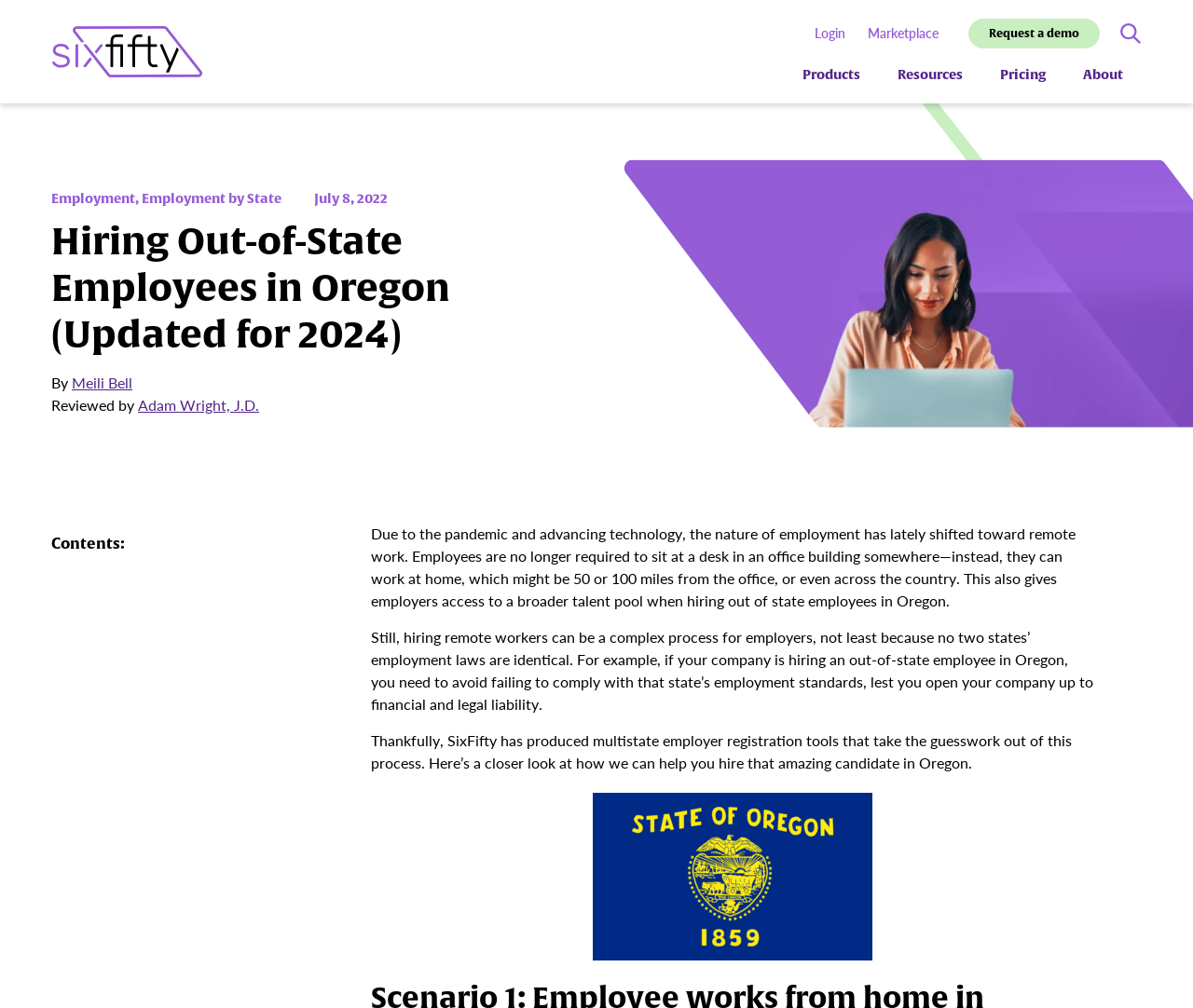Pinpoint the bounding box coordinates of the area that must be clicked to complete this instruction: "View the Products".

[0.673, 0.067, 0.721, 0.082]